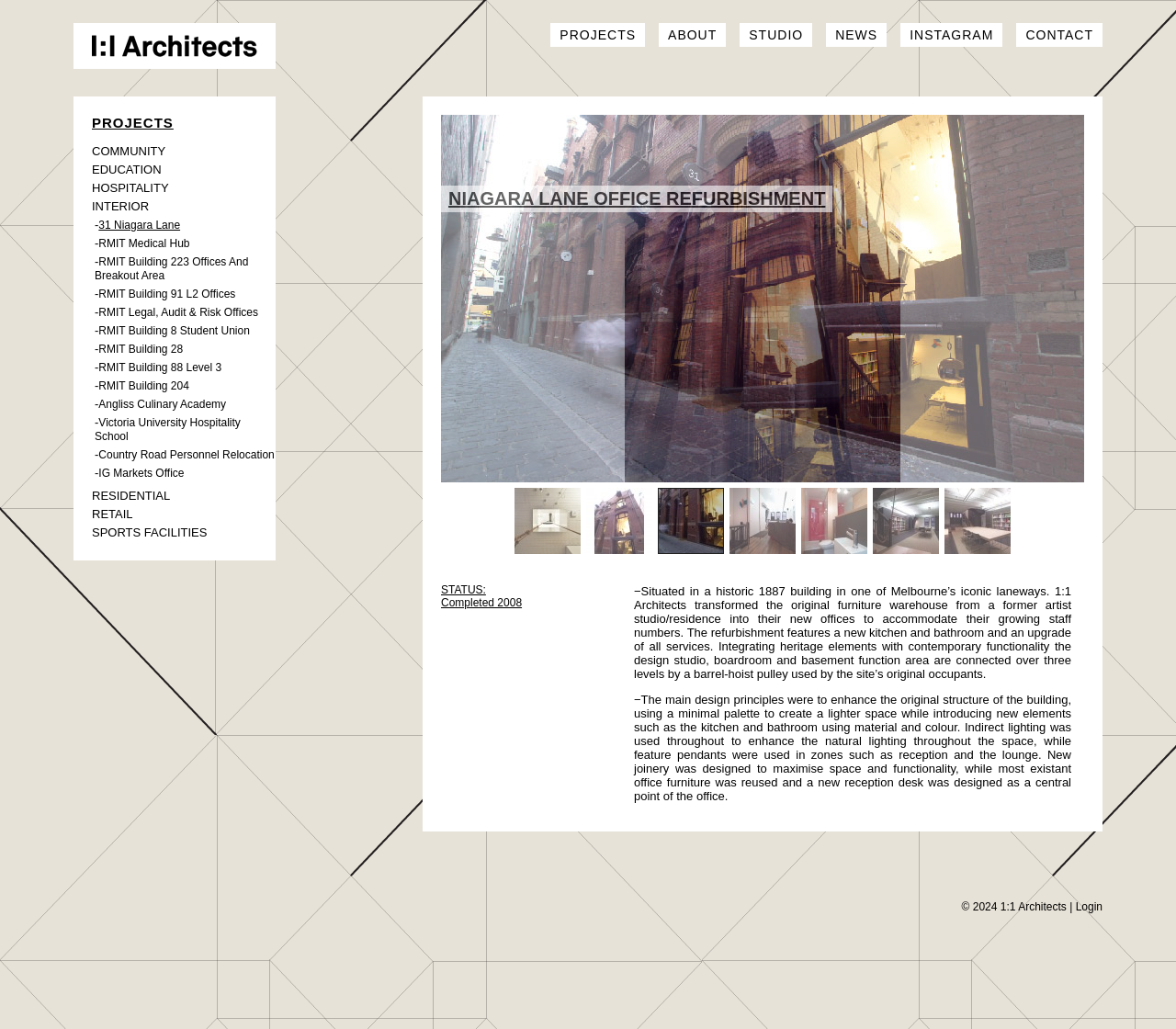What is the main design principle of the project? Based on the image, give a response in one word or a short phrase.

Enhance original structure